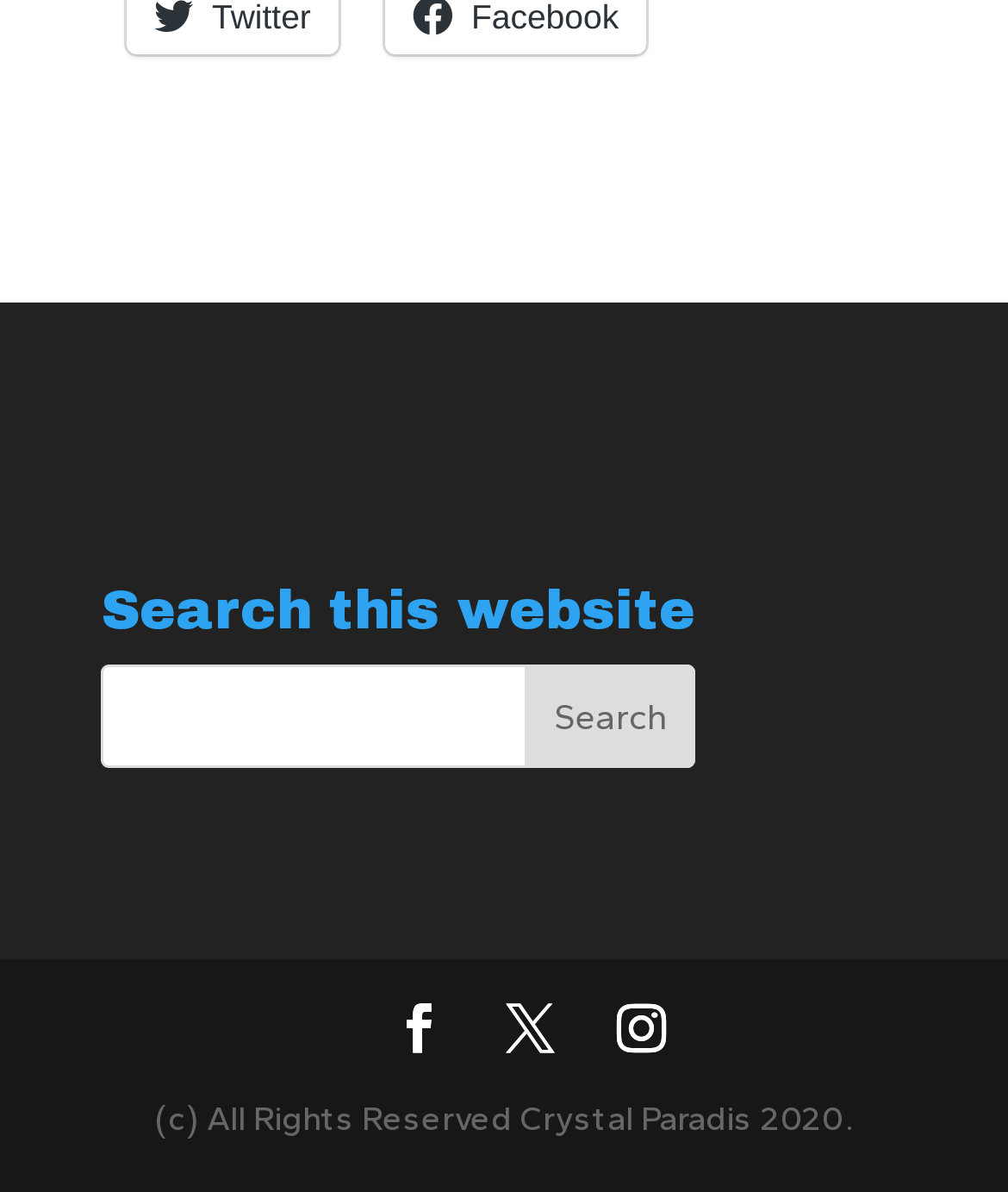Provide a thorough and detailed response to the question by examining the image: 
What is the layout of the webpage's content?

The webpage's content is divided into three sections: a header section with a heading, a content section with a search bar and social media links, and a footer section with copyright information, indicating a typical header-content-footer layout.